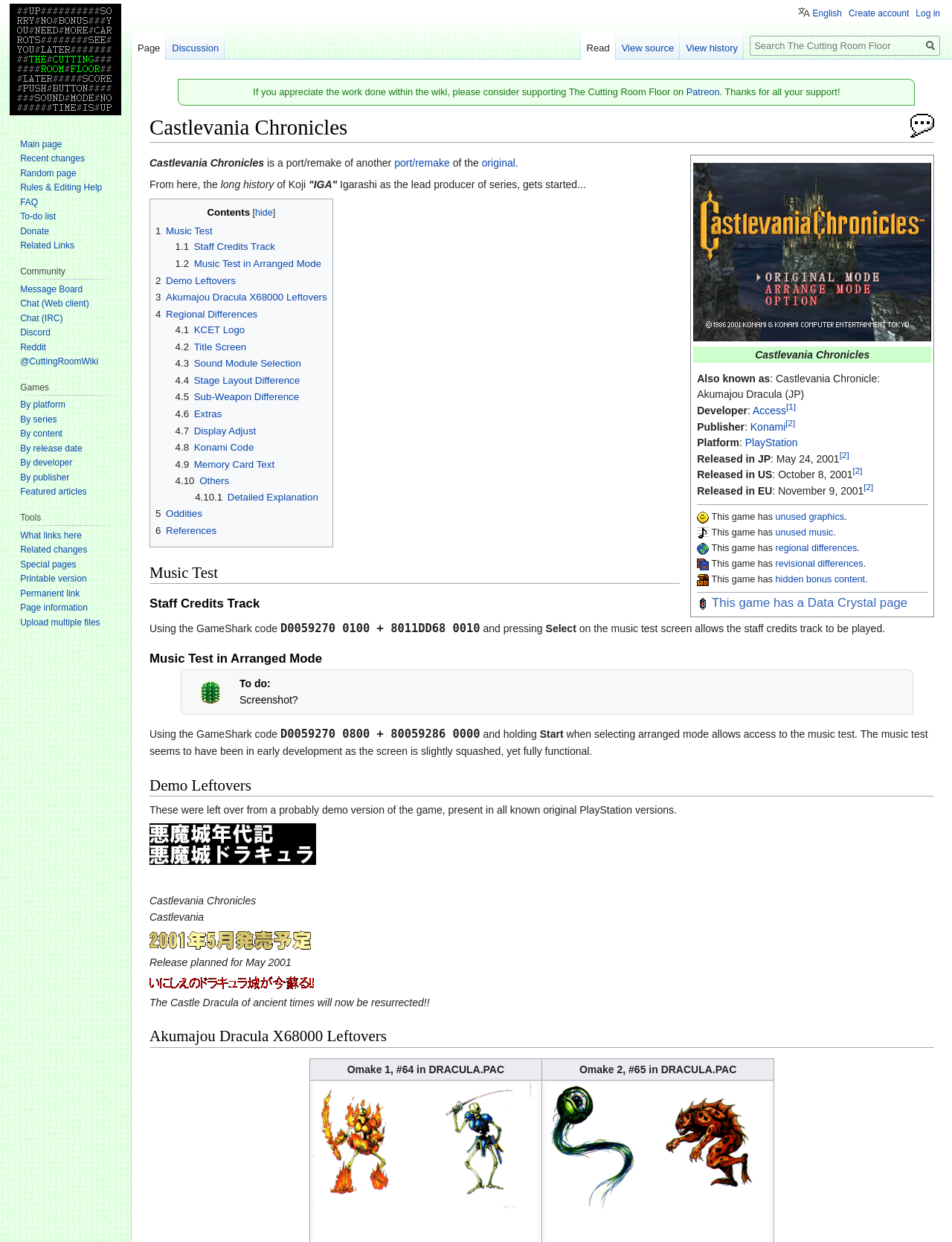Can you give a detailed response to the following question using the information from the image? What is the platform of the game?

The platform of the game can be found in the table under the 'Castlevania Chronicles' heading, where it is listed as 'PlayStation'.